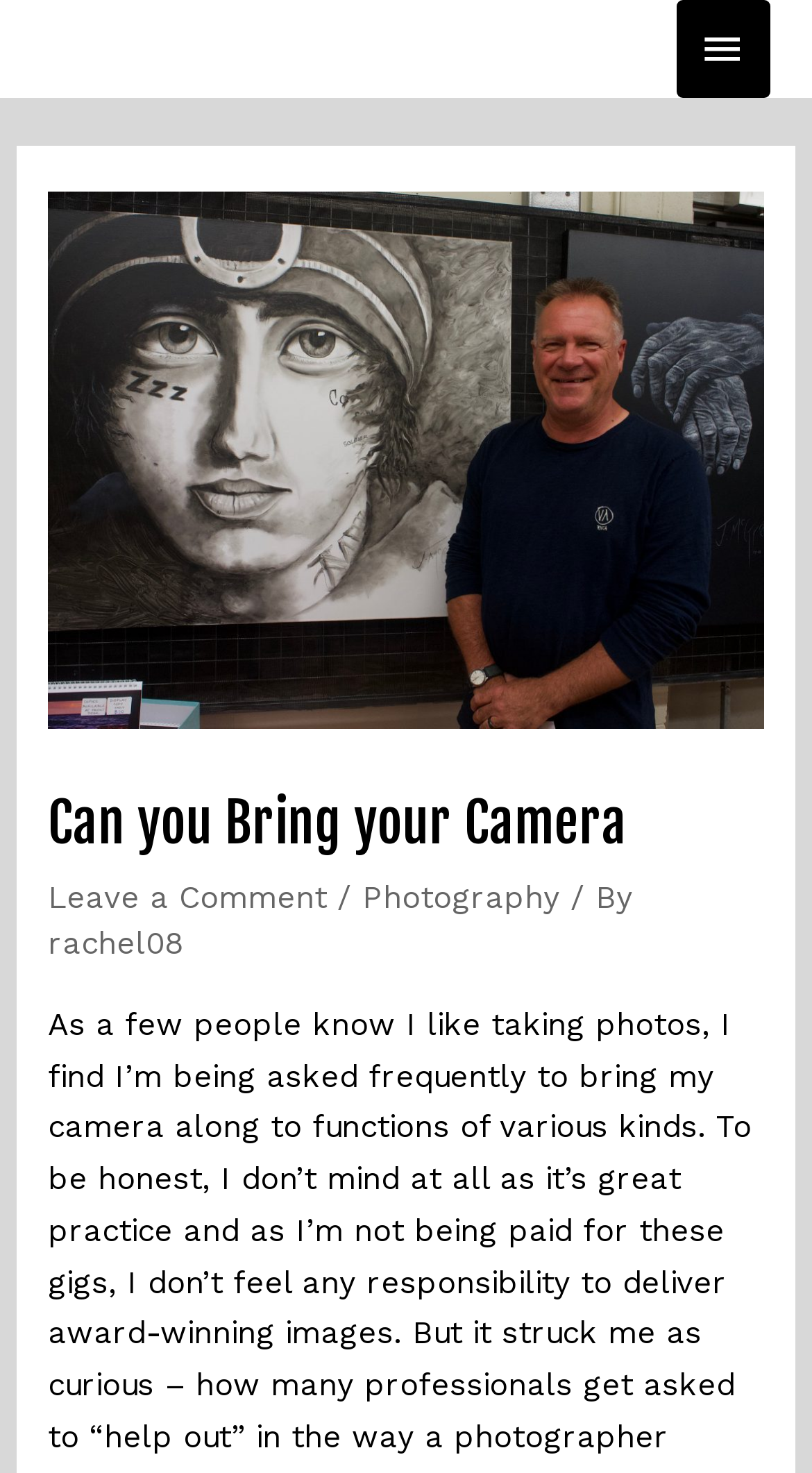Please determine the headline of the webpage and provide its content.

Can you Bring your Camera